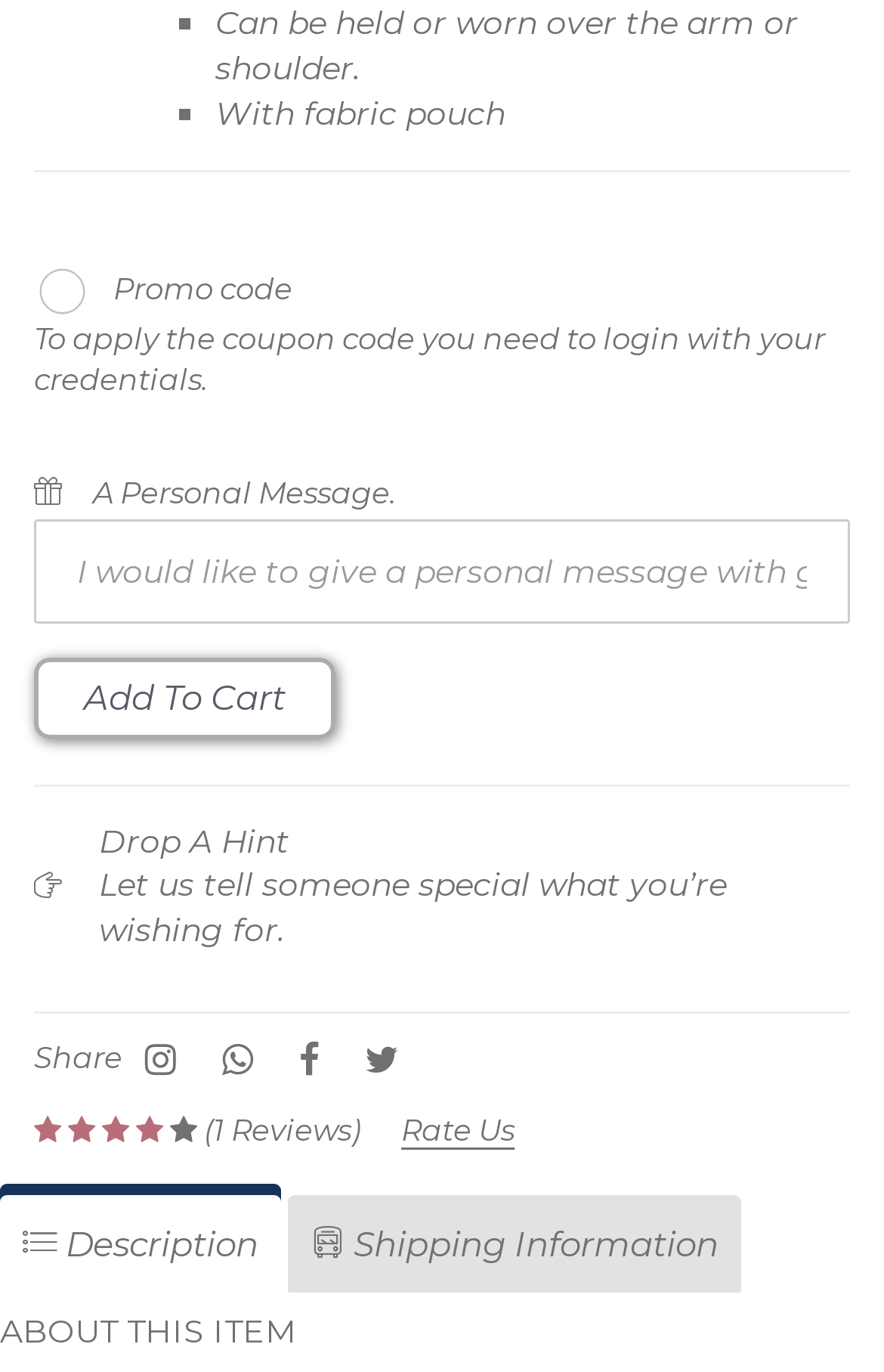Highlight the bounding box coordinates of the element you need to click to perform the following instruction: "Drop a hint."

[0.112, 0.6, 0.823, 0.691]